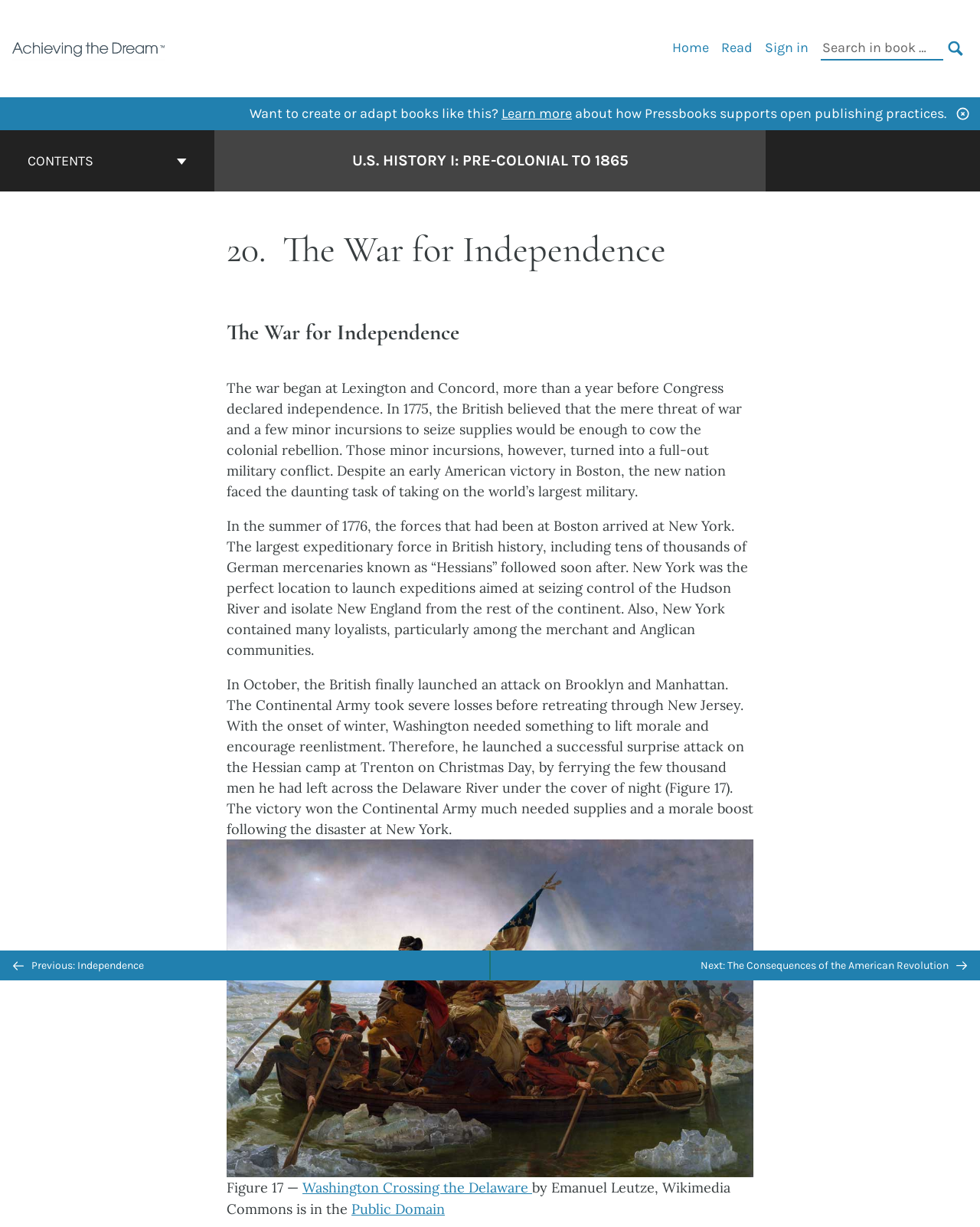Provide the bounding box coordinates of the area you need to click to execute the following instruction: "Go to the next chapter".

[0.5, 0.775, 1.0, 0.799]